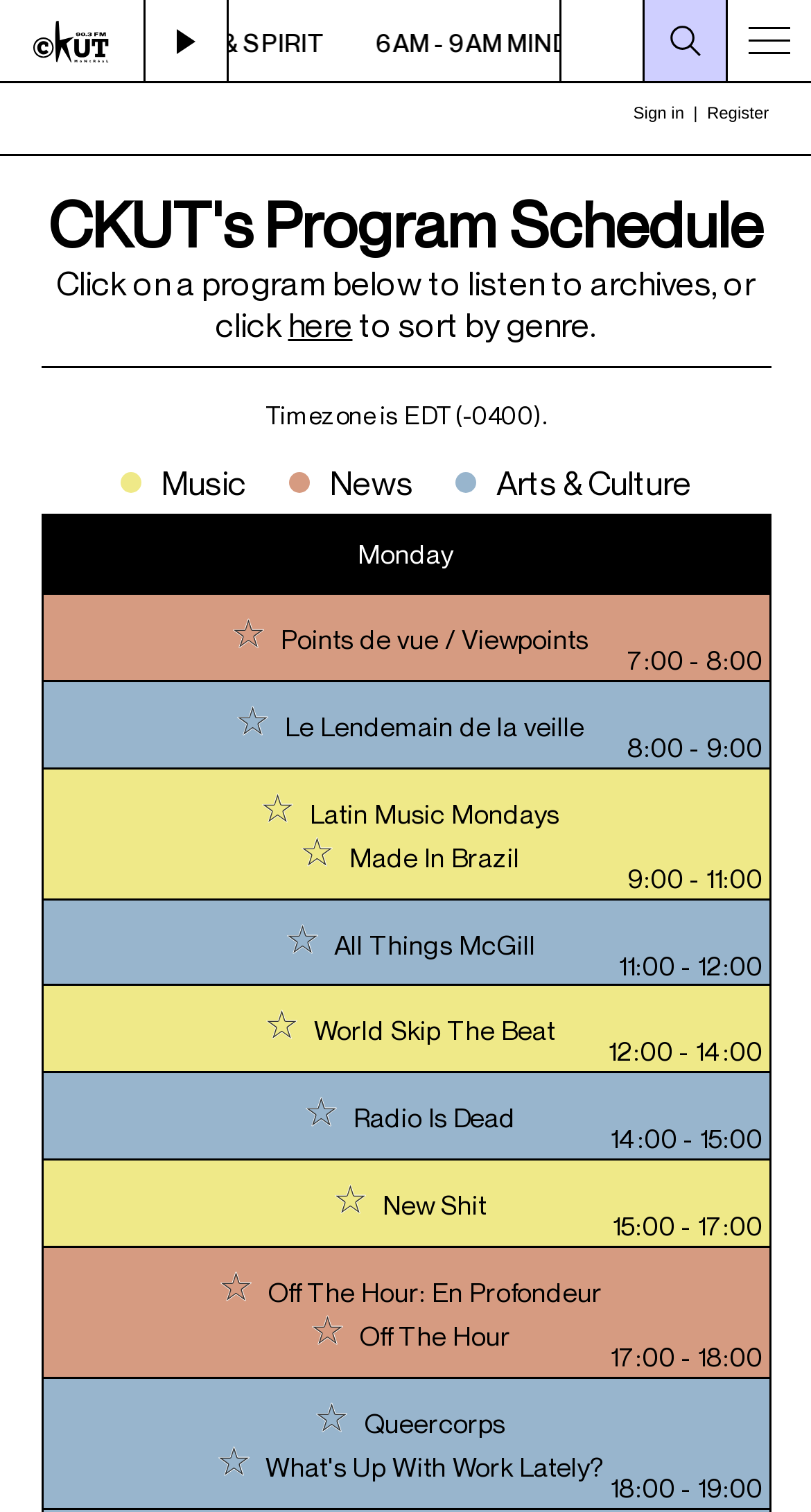Using the description "World Skip The Beat", predict the bounding box of the relevant HTML element.

[0.387, 0.672, 0.685, 0.692]